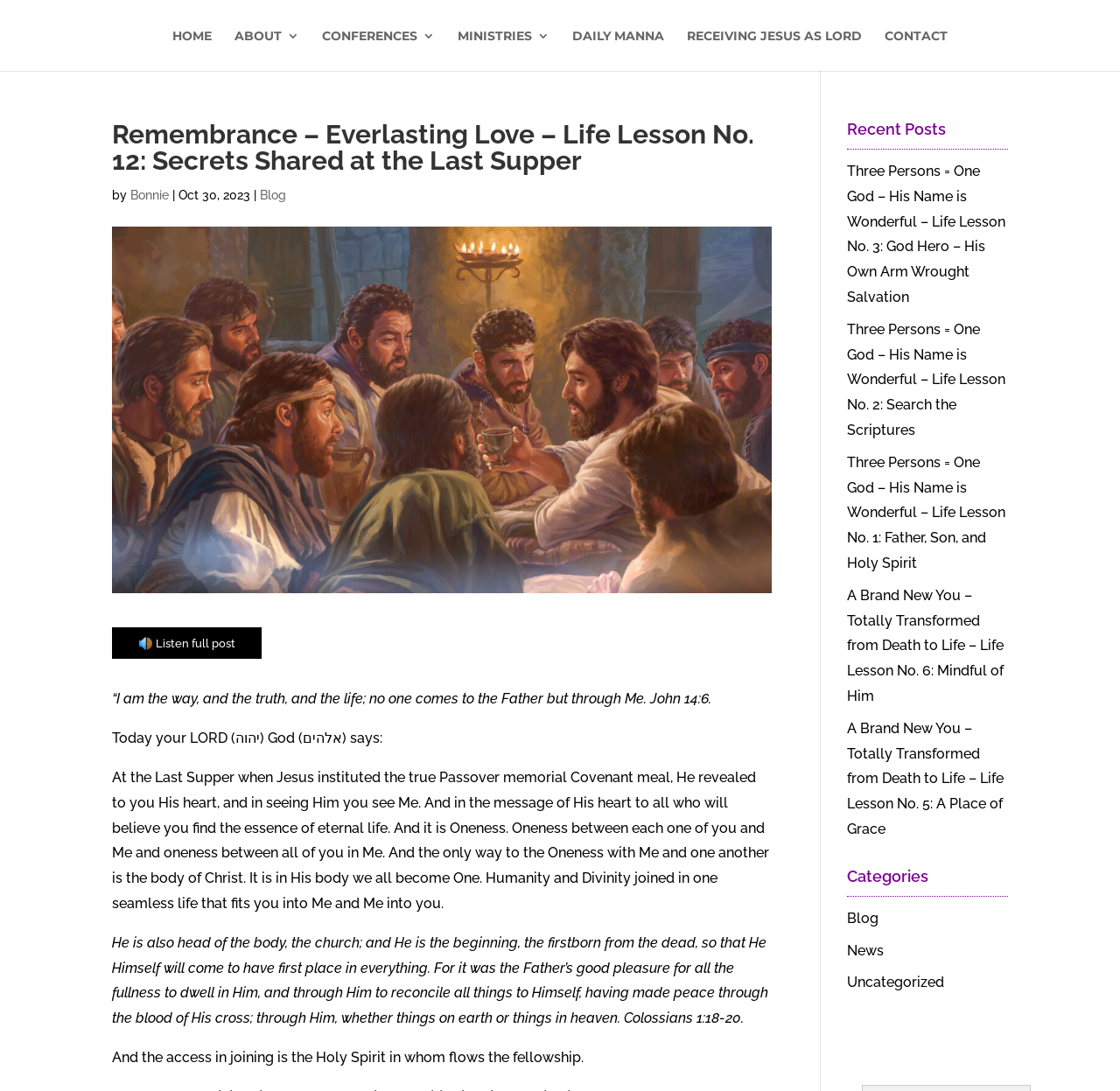Using the details in the image, give a detailed response to the question below:
What is the topic of the blog post?

The topic of the blog post is mentioned in the main heading of the webpage, which is 'Remembrance – Everlasting Love – Life Lesson No. 12: Secrets Shared at the Last Supper'.